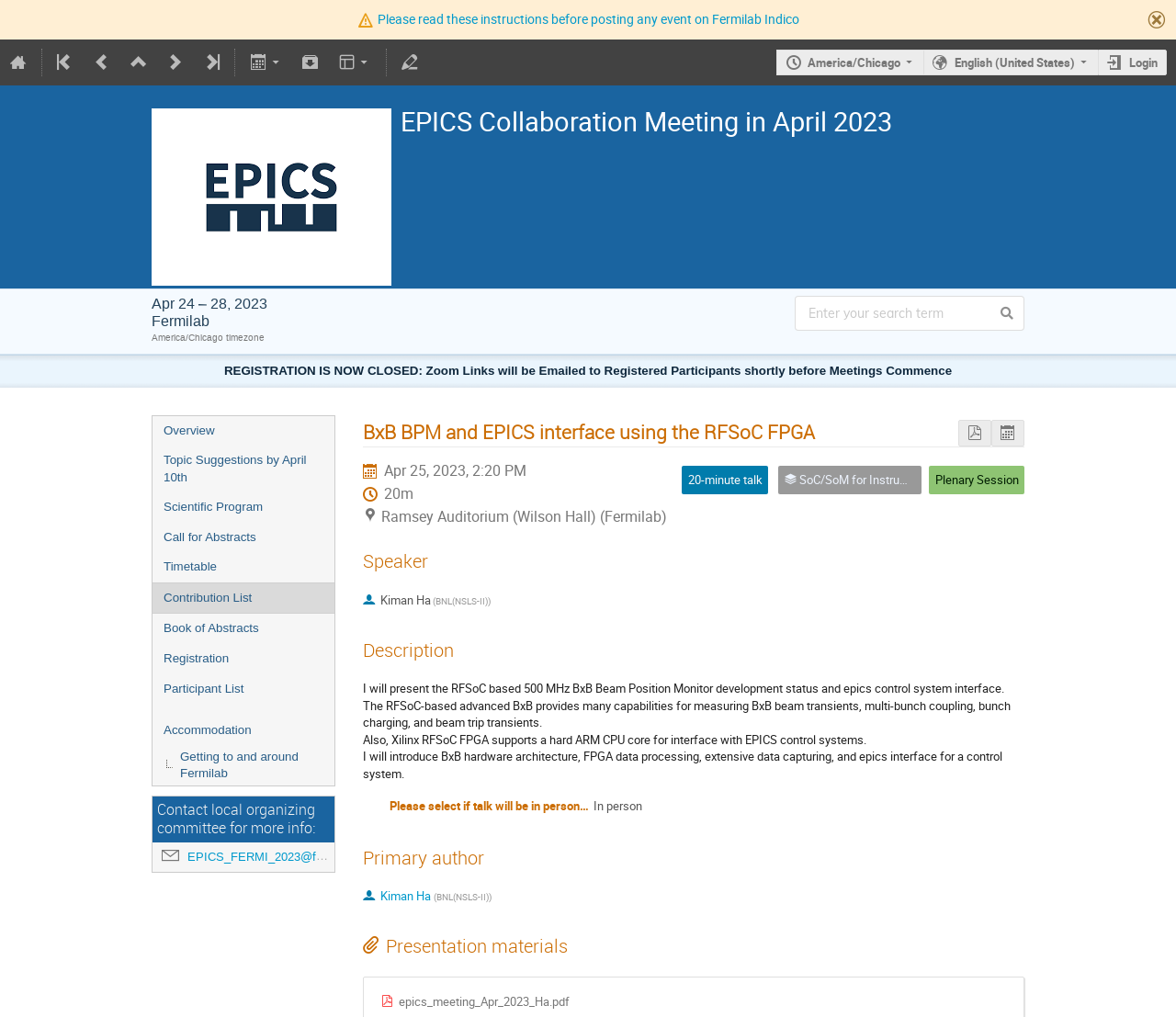Where is the meeting being held?
Using the details shown in the screenshot, provide a comprehensive answer to the question.

The location of the meeting can be found on the webpage, specifically in the section that displays the meeting details. The location is mentioned as 'Fermilab', which is likely the Fermi National Accelerator Laboratory.